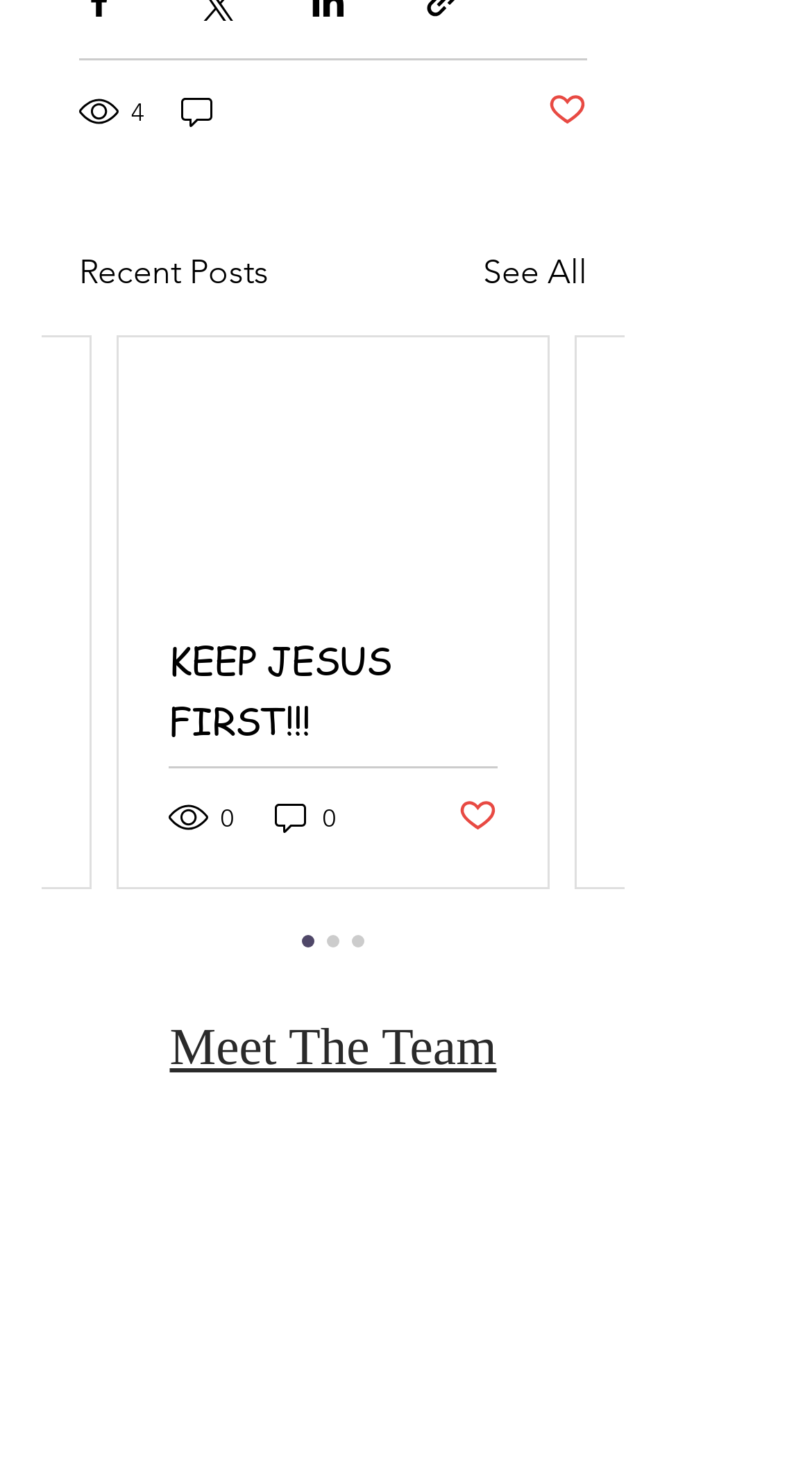Predict the bounding box coordinates of the UI element that matches this description: "Meet The Team". The coordinates should be in the format [left, top, right, bottom] with each value between 0 and 1.

[0.209, 0.68, 0.612, 0.727]